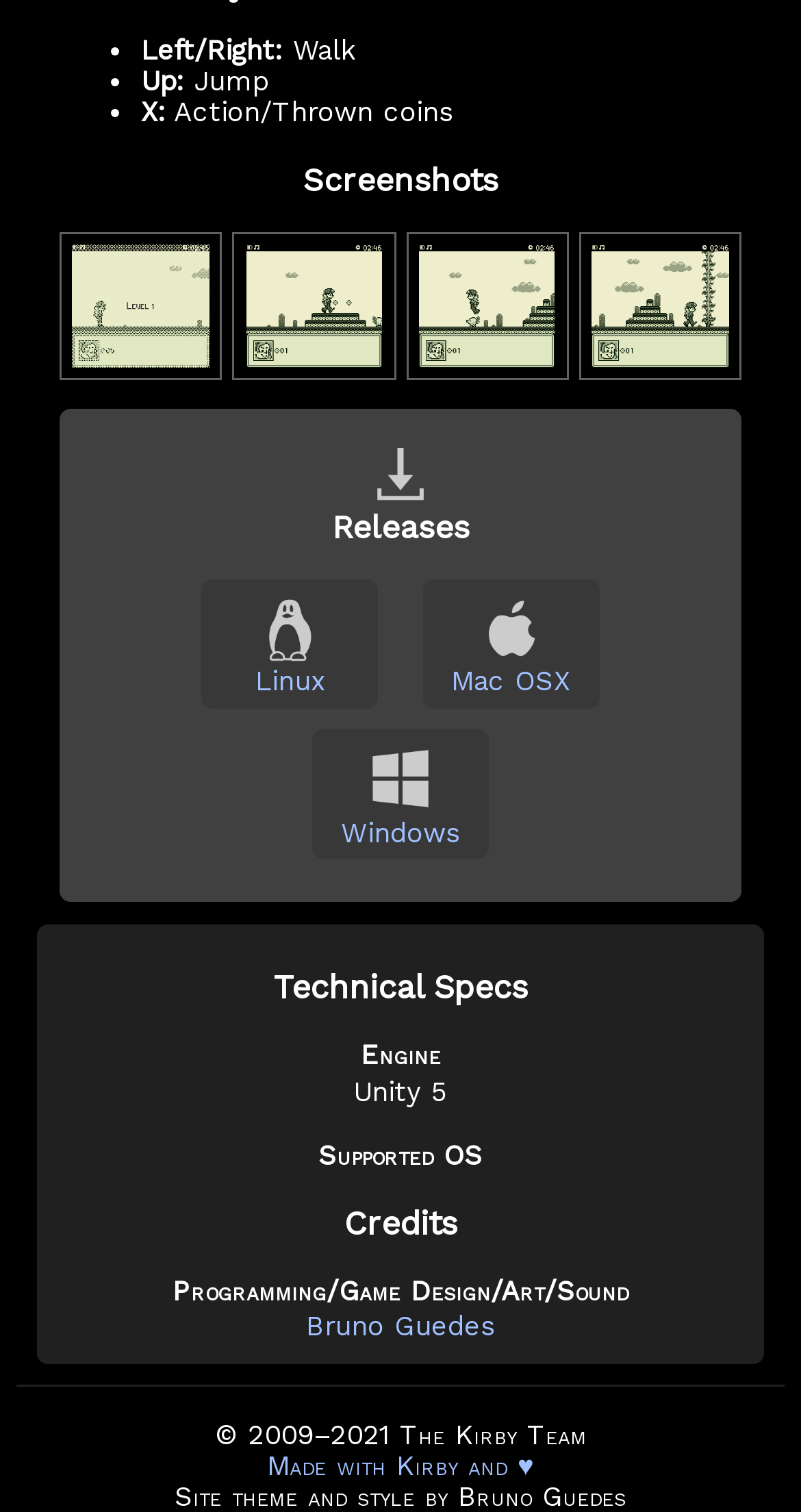Identify the bounding box coordinates of the clickable region necessary to fulfill the following instruction: "See Mac OSX release". The bounding box coordinates should be four float numbers between 0 and 1, i.e., [left, top, right, bottom].

[0.541, 0.394, 0.735, 0.461]